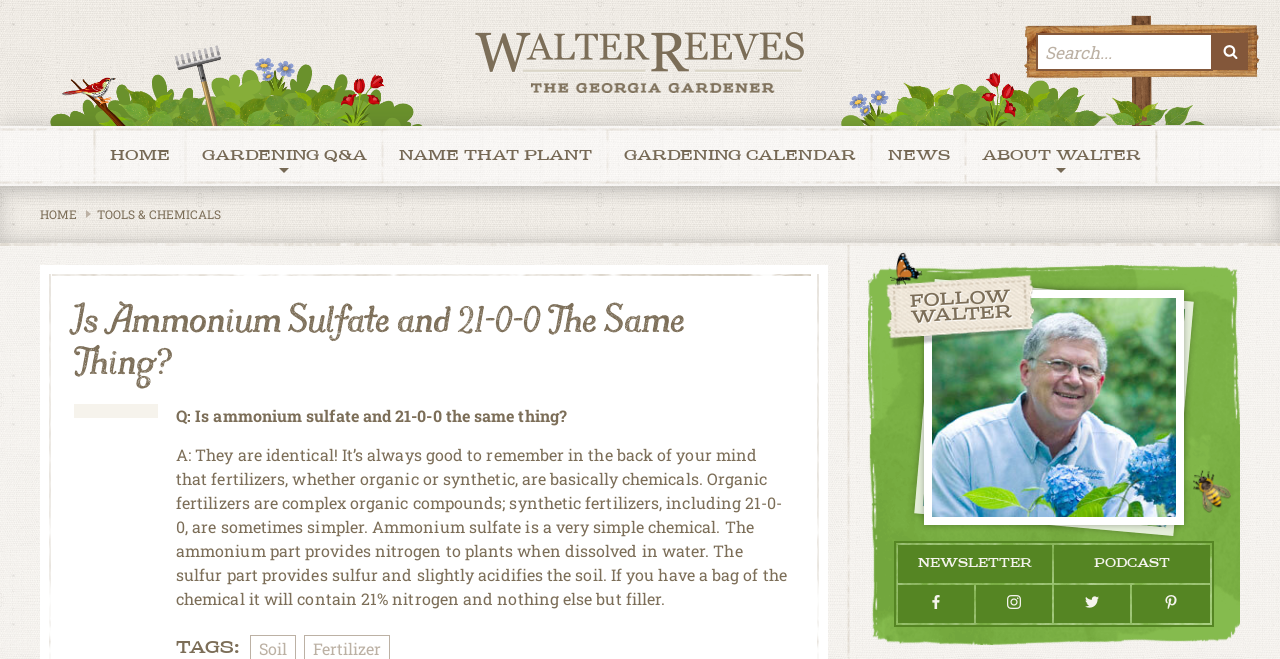Please identify the coordinates of the bounding box that should be clicked to fulfill this instruction: "go to home page".

[0.073, 0.191, 0.145, 0.282]